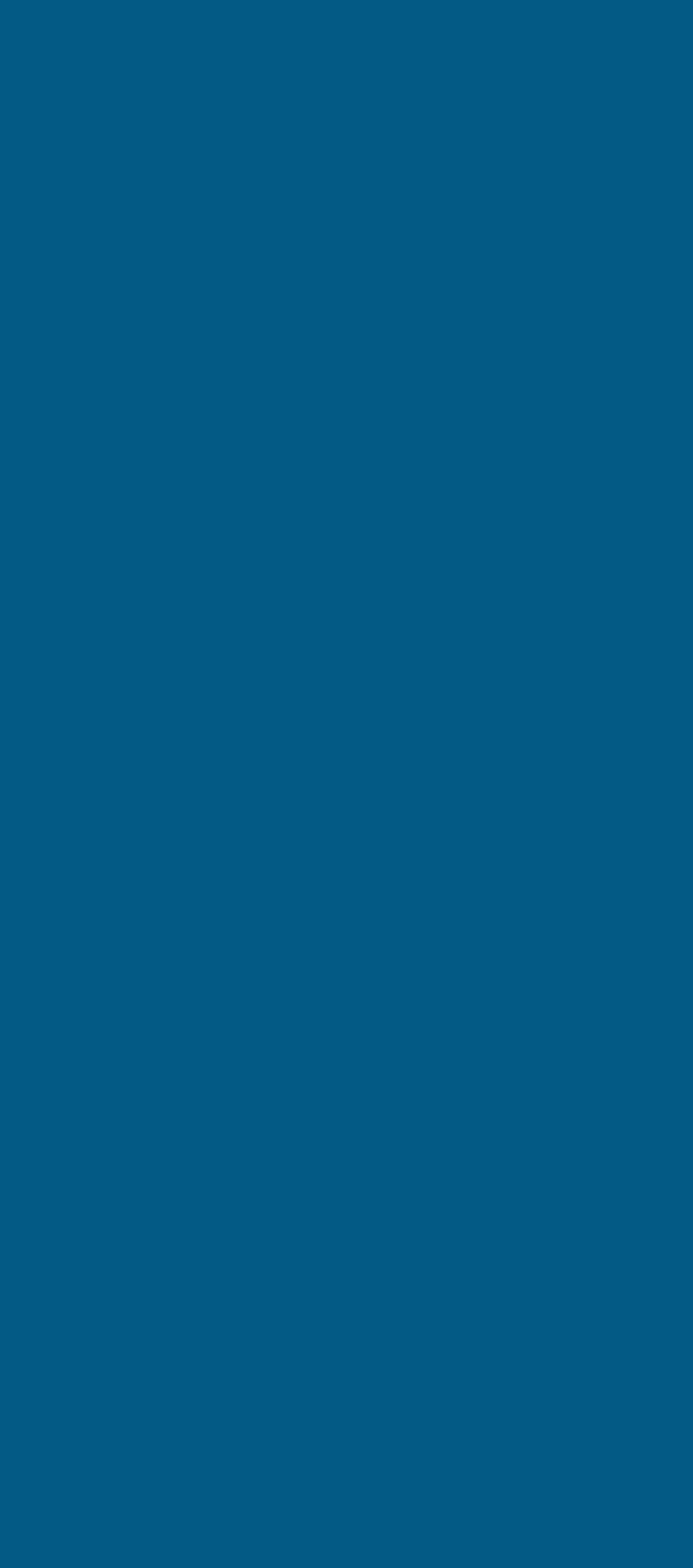Using details from the image, please answer the following question comprehensively:
What is the department listed first?

The first link on the webpage is 'Title 6 Department of Environmental Conservation', which indicates that the department listed first is the Department of Environmental Conservation.